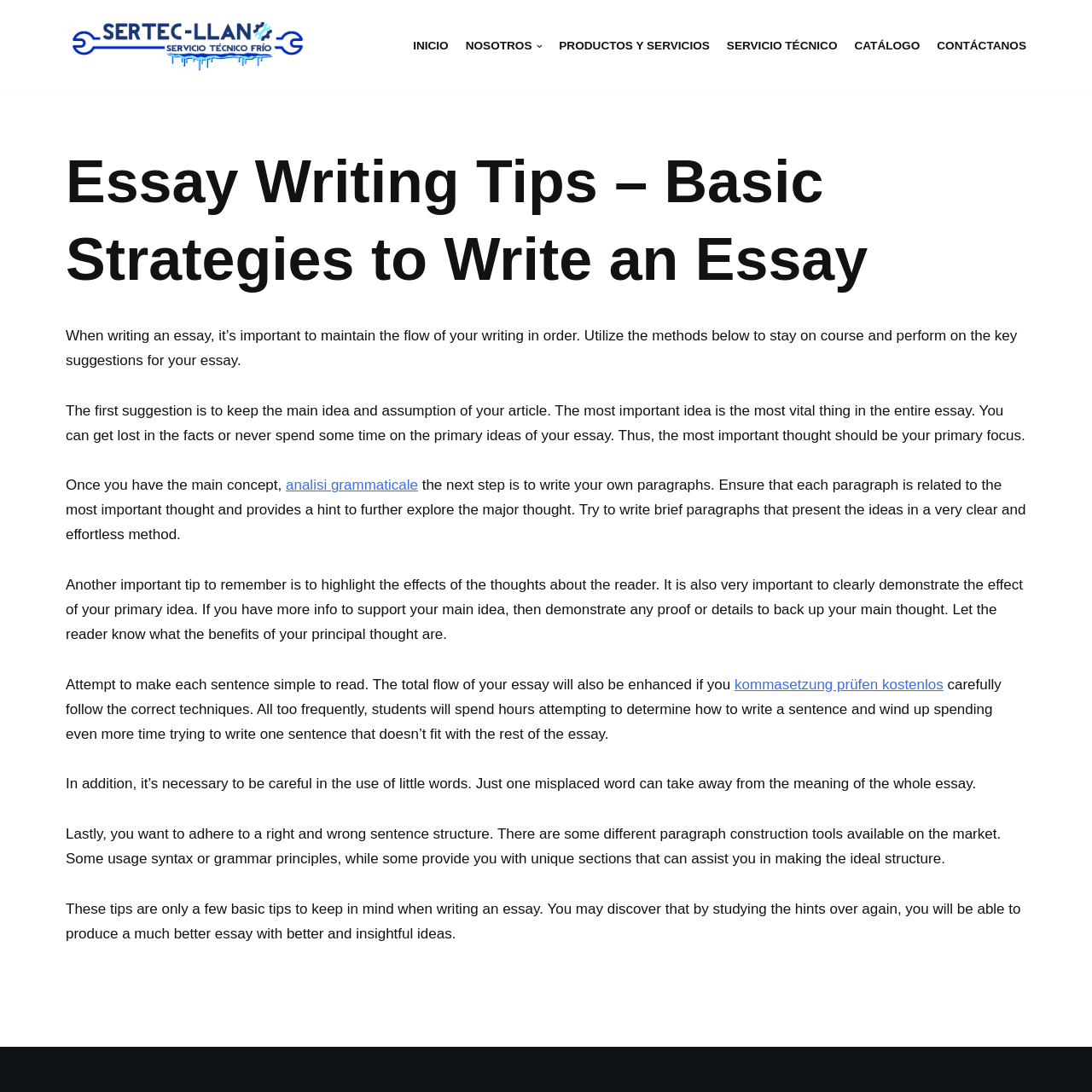Please identify the bounding box coordinates of the area that needs to be clicked to follow this instruction: "Click on the 'INICIO' link".

[0.378, 0.032, 0.411, 0.052]